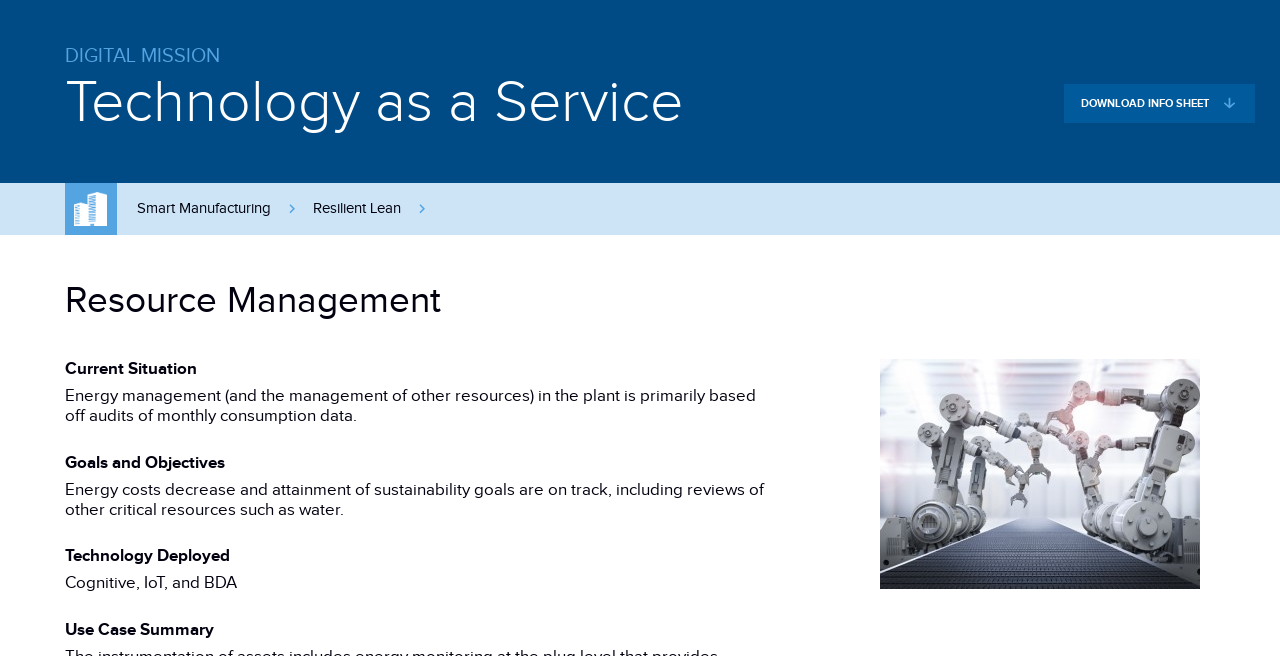Create a detailed narrative describing the layout and content of the webpage.

The webpage is about resource management, specifically focusing on IDC DX use cases. At the top, there is a prominent heading "DIGITAL MISSION" followed by a subheading "Technology as a Service". To the right of these headings, there is a link to "DOWNLOAD INFO SHEET" accompanied by a small image.

Below these elements, there are three sections with icons and brief descriptions. The first section is about "Smart Manufacturing", the second is about "Resilient Lean", and both have accompanying images. 

Further down, there is a main heading "Resource Management" that spans almost the entire width of the page. Under this heading, there are four subheadings: "Current Situation", "Goals and Objectives", "Technology Deployed", and "Use Case Summary". Each of these subheadings is followed by a brief descriptive paragraph. The "Current Situation" section describes how energy management is currently based on monthly consumption data audits. The "Goals and Objectives" section outlines the desired outcomes, including decreased energy costs and attainment of sustainability goals. The "Technology Deployed" section lists cognitive, IoT, and BDA technologies. Finally, the "Use Case Summary" section provides a concise overview of the use case.